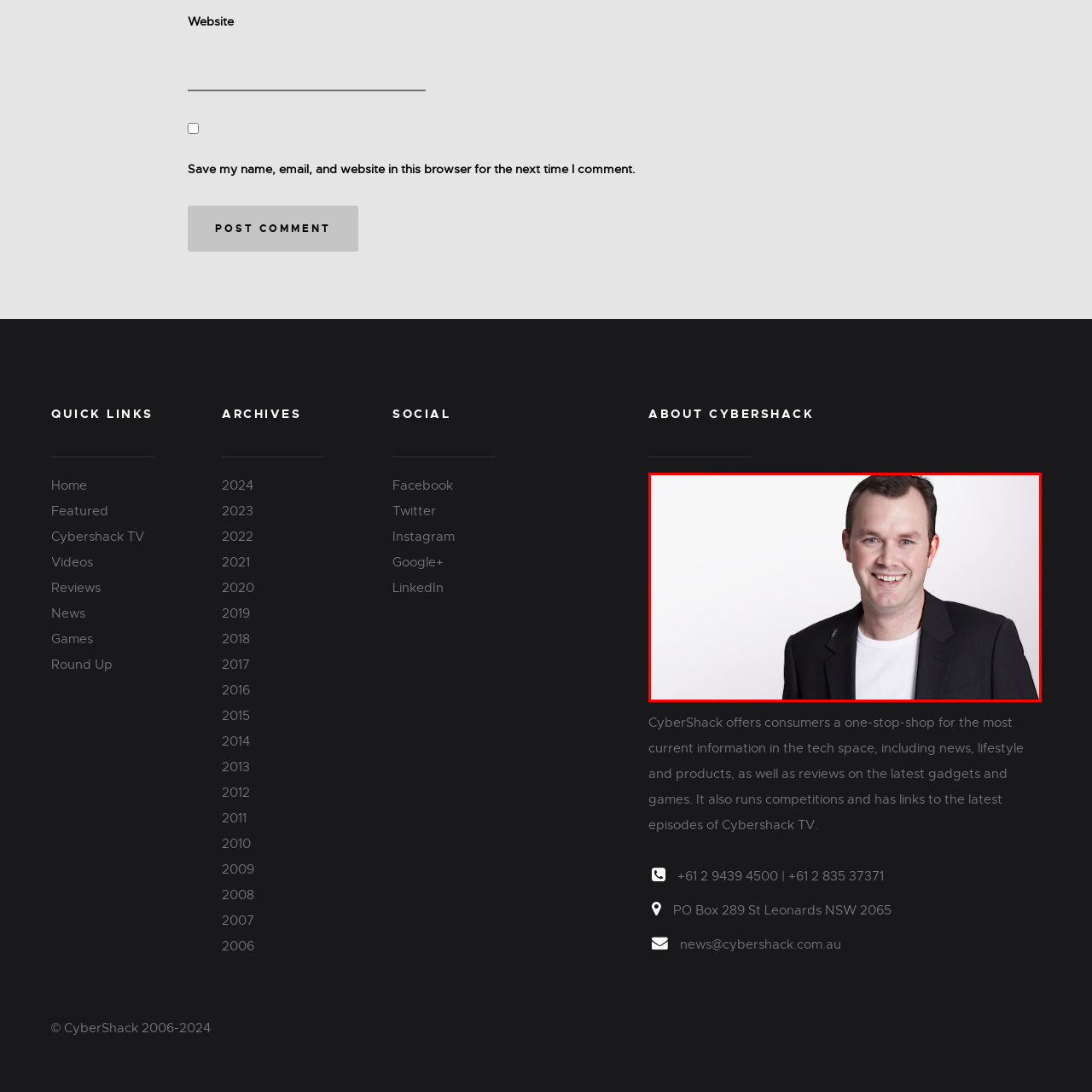Direct your attention to the image within the red boundary and answer the question with a single word or phrase:
What is the background of the image?

Light, neutral